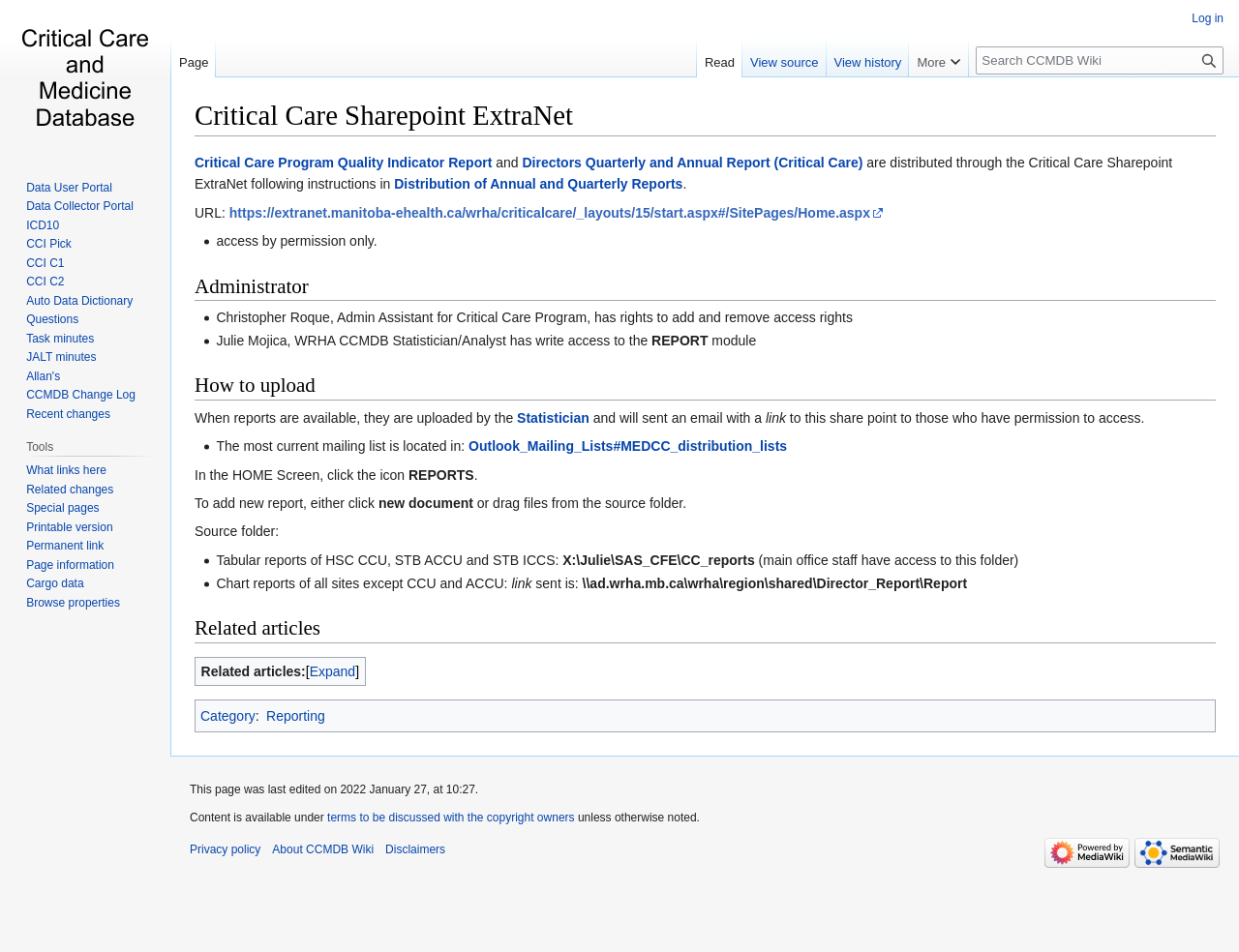Highlight the bounding box coordinates of the region I should click on to meet the following instruction: "Visit the main page".

[0.006, 0.0, 0.131, 0.163]